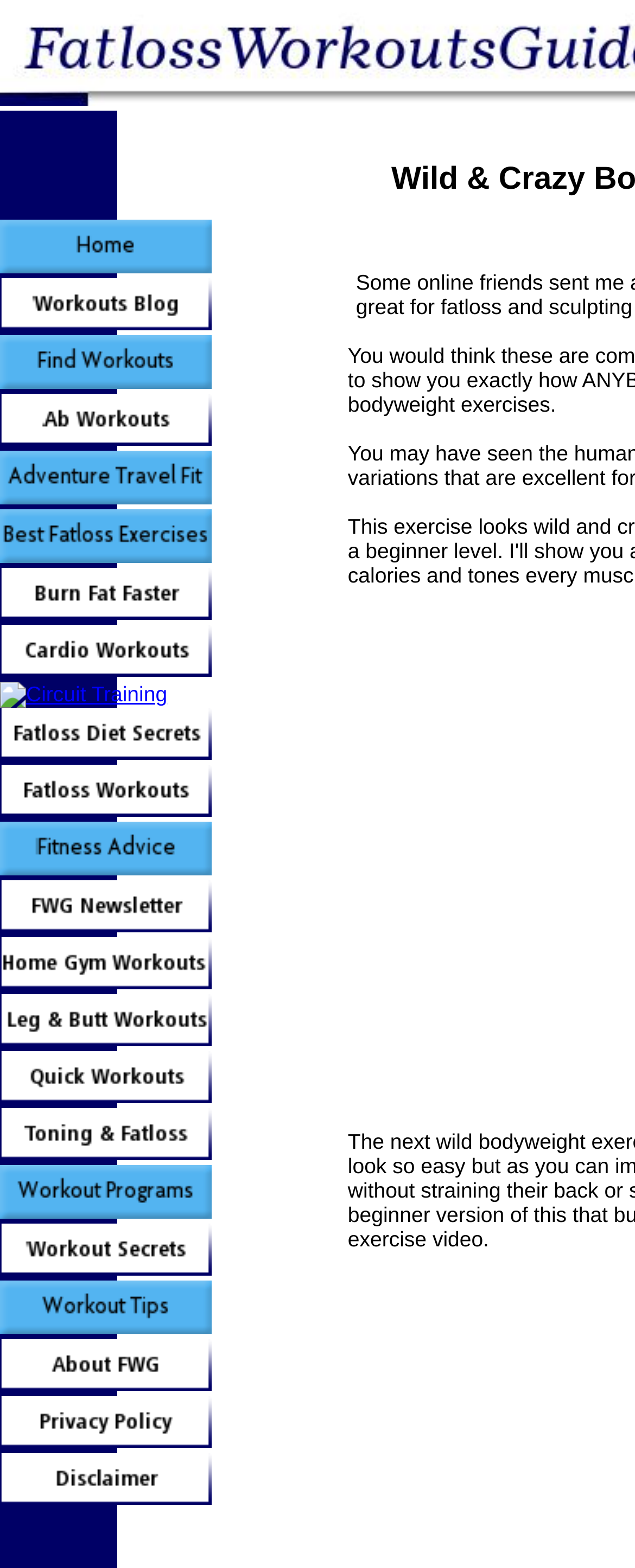Locate the bounding box coordinates of the element that should be clicked to fulfill the instruction: "Explore Workout Programs".

[0.0, 0.765, 0.333, 0.78]